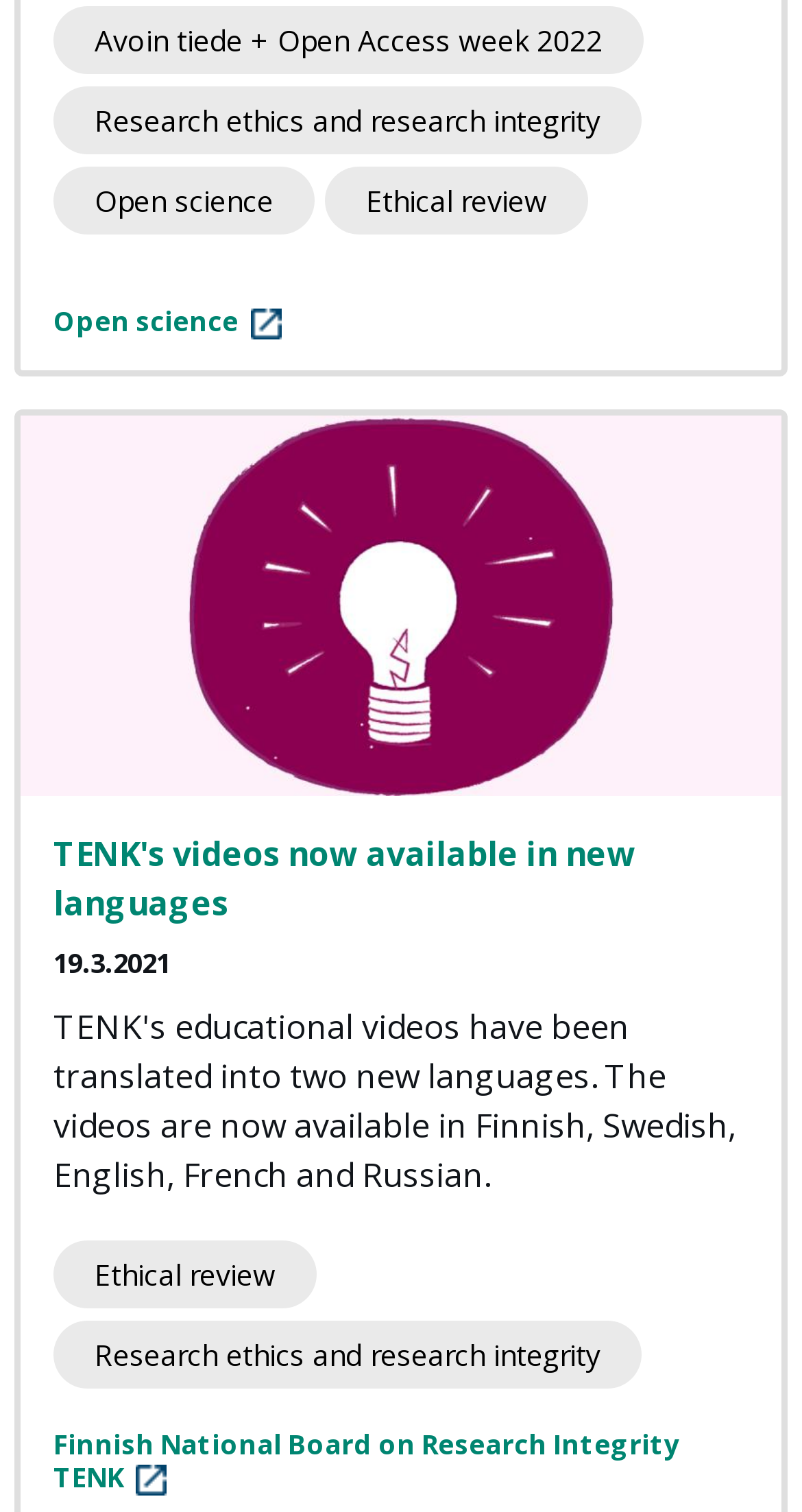Pinpoint the bounding box coordinates of the clickable area needed to execute the instruction: "Explore Open science". The coordinates should be specified as four float numbers between 0 and 1, i.e., [left, top, right, bottom].

[0.067, 0.111, 0.392, 0.156]